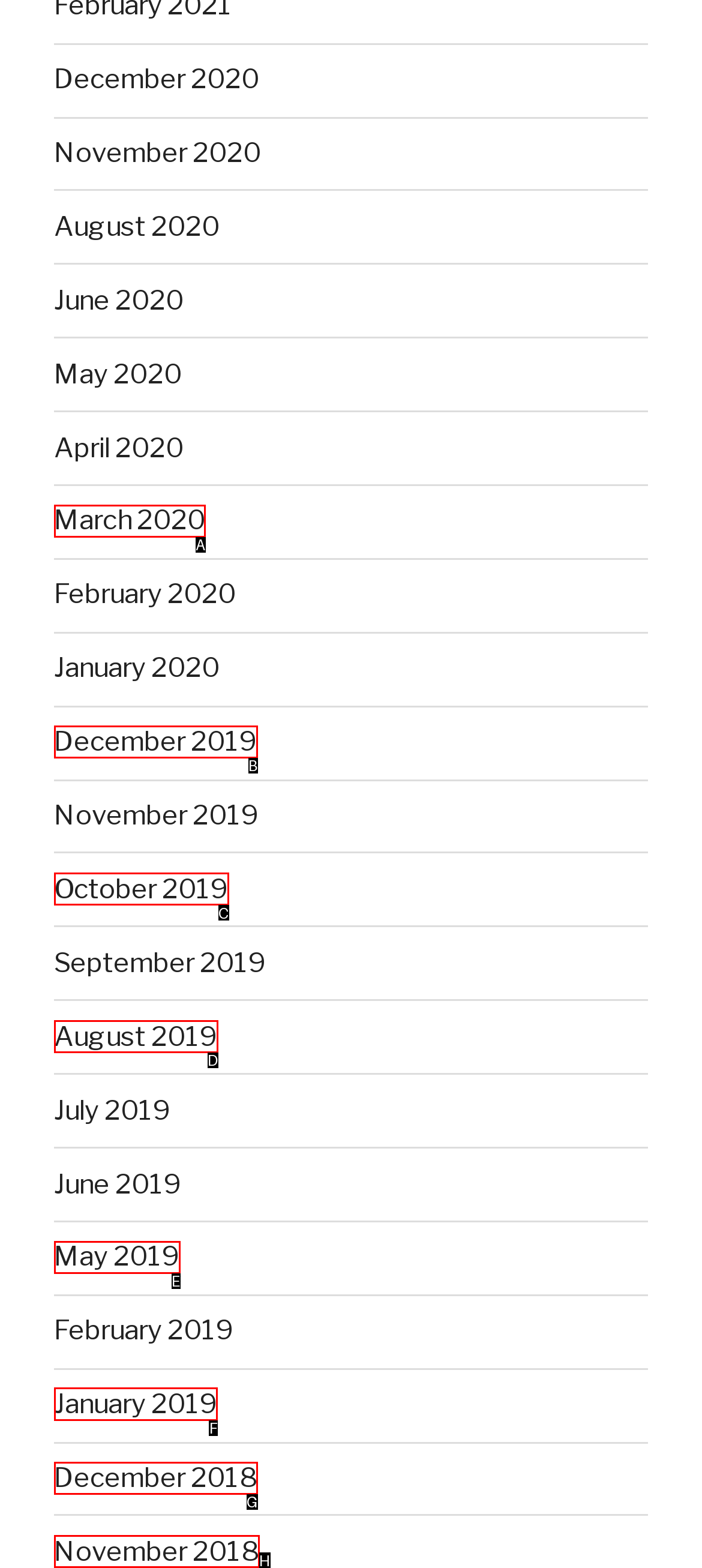Identify the HTML element to click to execute this task: view January 2019 Respond with the letter corresponding to the proper option.

F